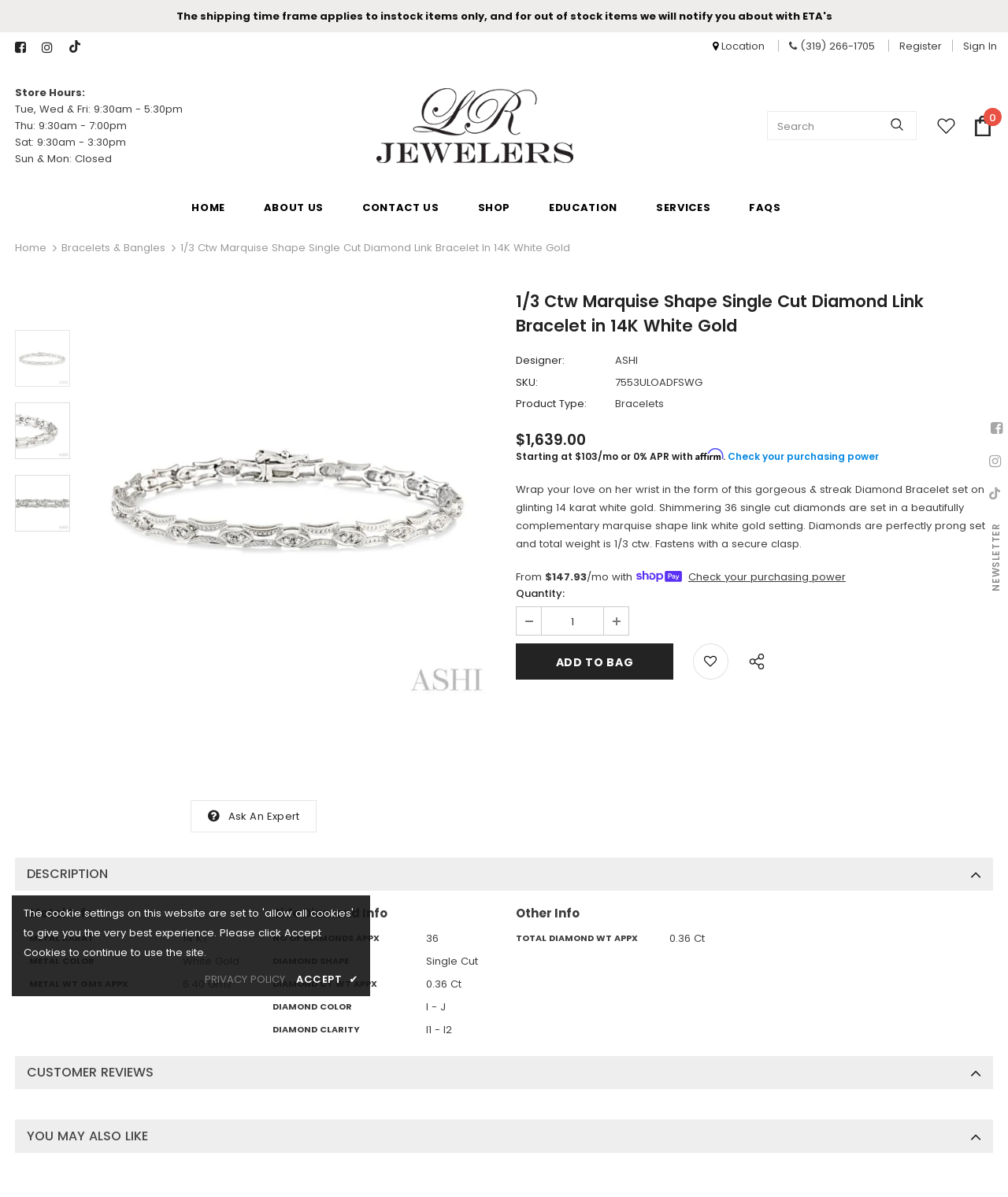What is the material of the bracelet? Refer to the image and provide a one-word or short phrase answer.

14K White Gold